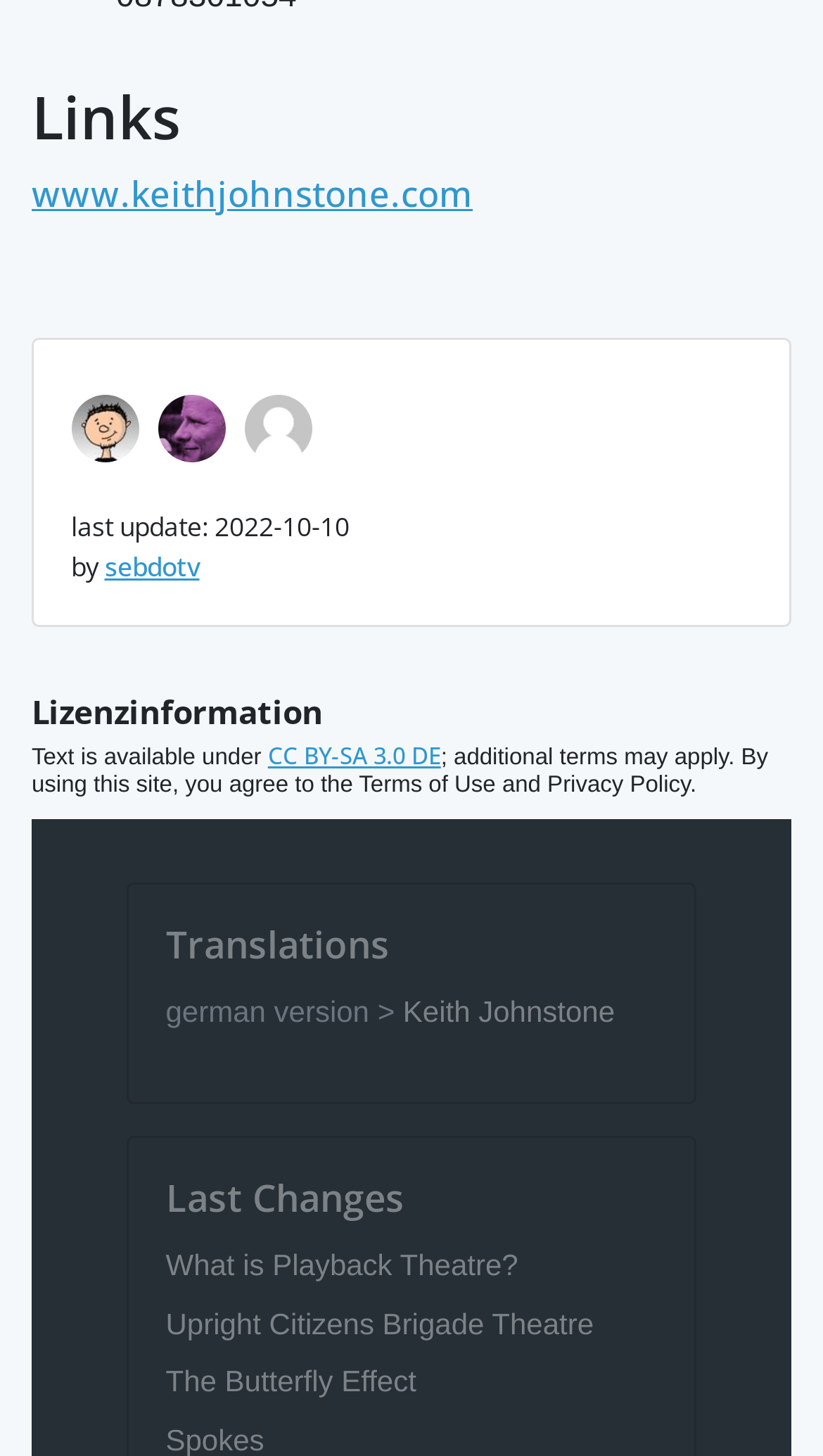Using the provided element description, identify the bounding box coordinates as (top-left x, top-left y, bottom-right x, bottom-right y). Ensure all values are between 0 and 1. Description: alt="avatar sebdotv" title="sebdotv"

[0.298, 0.276, 0.38, 0.307]